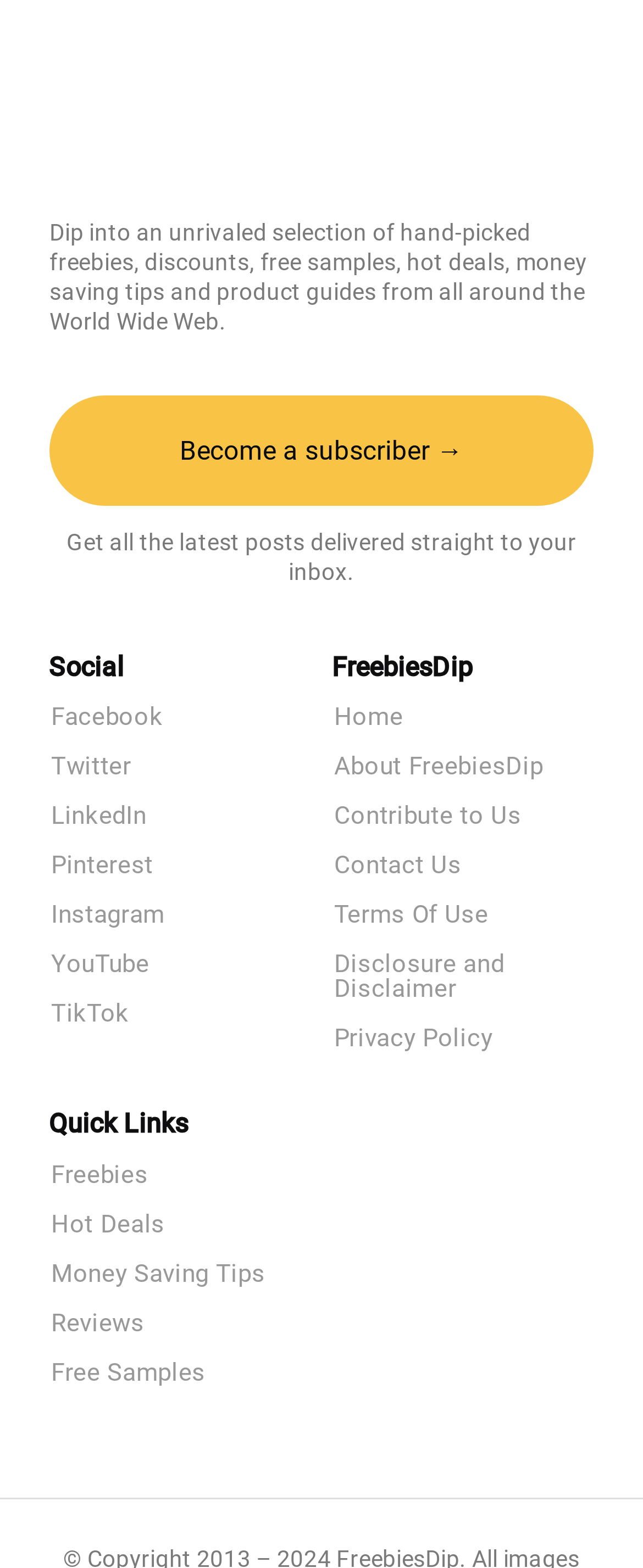Determine the bounding box coordinates for the region that must be clicked to execute the following instruction: "Go to Home page".

[0.517, 0.45, 0.923, 0.466]